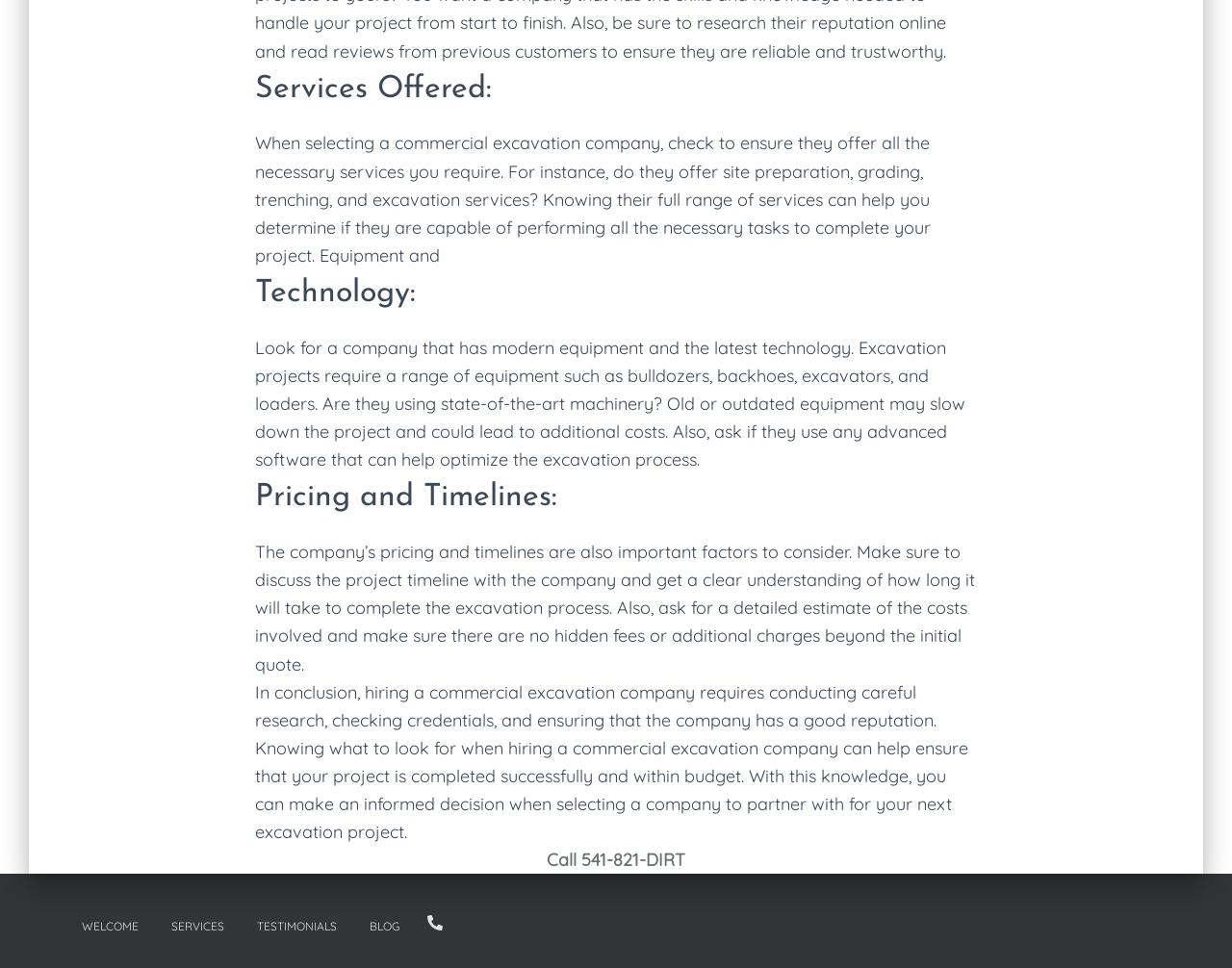Give the bounding box coordinates for the element described by: "Contact Us – 541-821-DIRT".

[0.339, 0.936, 0.367, 0.972]